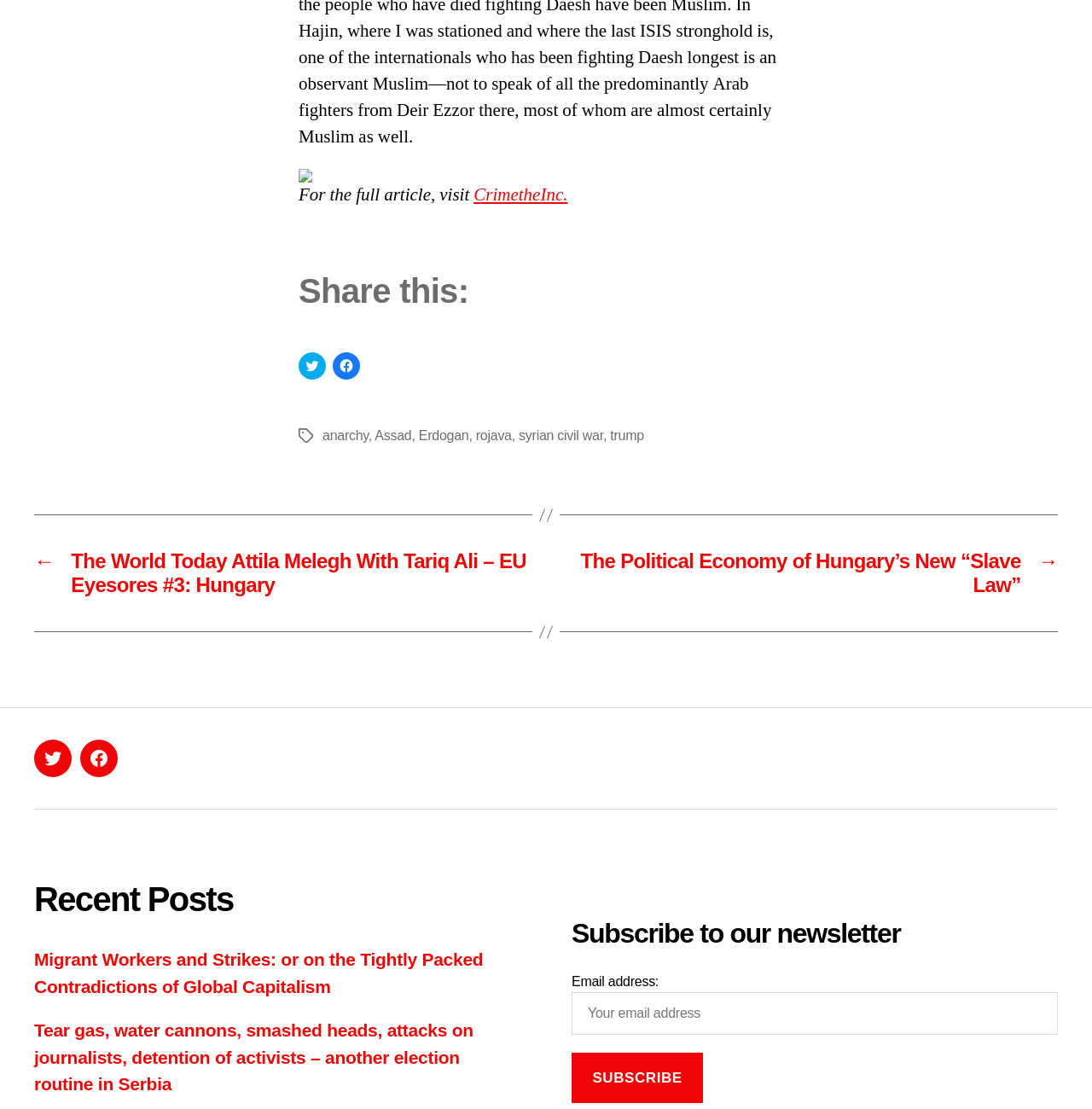Locate the bounding box coordinates of the clickable part needed for the task: "Subscribe to the newsletter".

[0.523, 0.951, 0.644, 0.996]